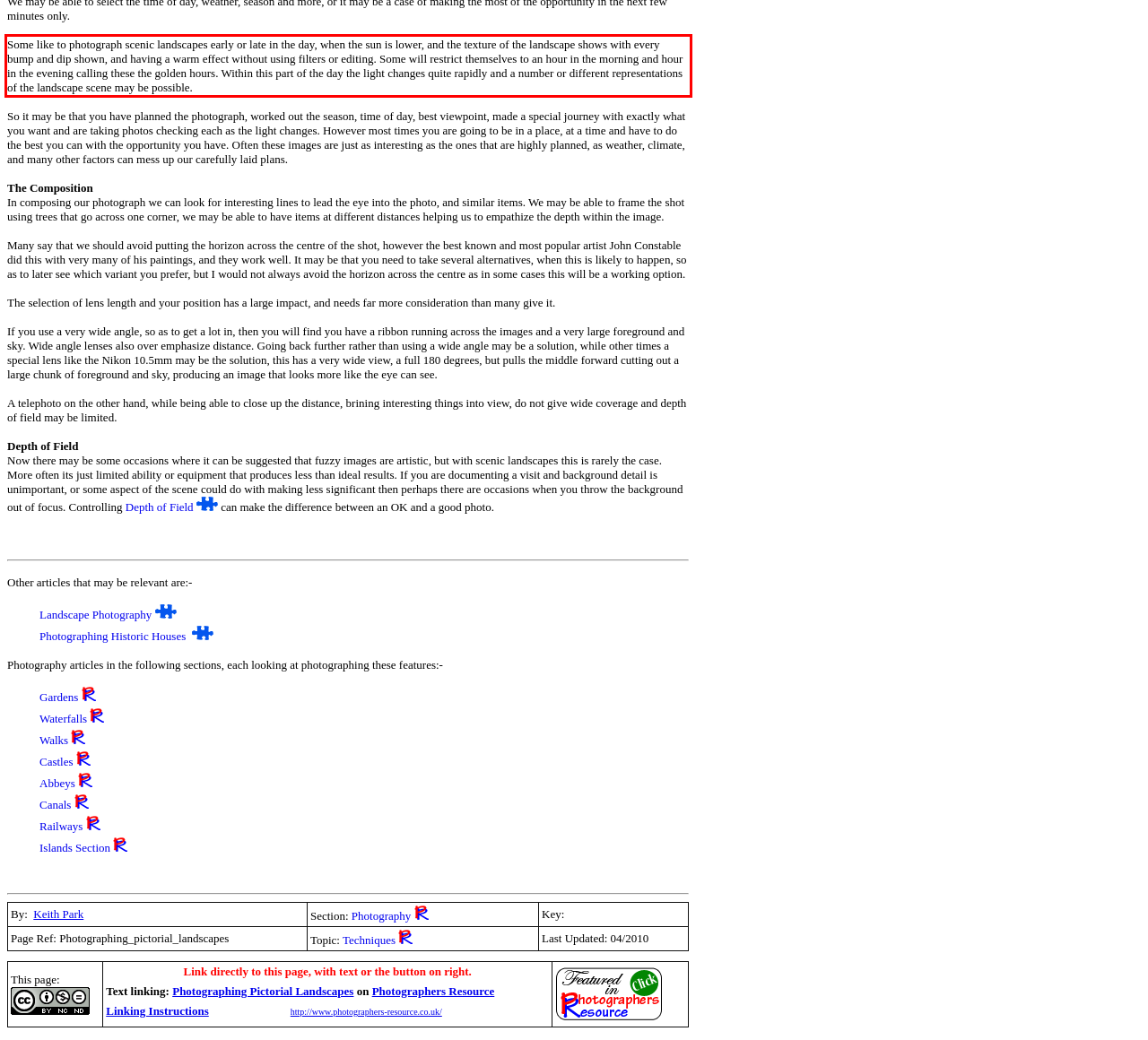View the screenshot of the webpage and identify the UI element surrounded by a red bounding box. Extract the text contained within this red bounding box.

Some like to photograph scenic landscapes early or late in the day, when the sun is lower, and the texture of the landscape shows with every bump and dip shown, and having a warm effect without using filters or editing. Some will restrict themselves to an hour in the morning and hour in the evening calling these the golden hours. Within this part of the day the light changes quite rapidly and a number or different representations of the landscape scene may be possible.